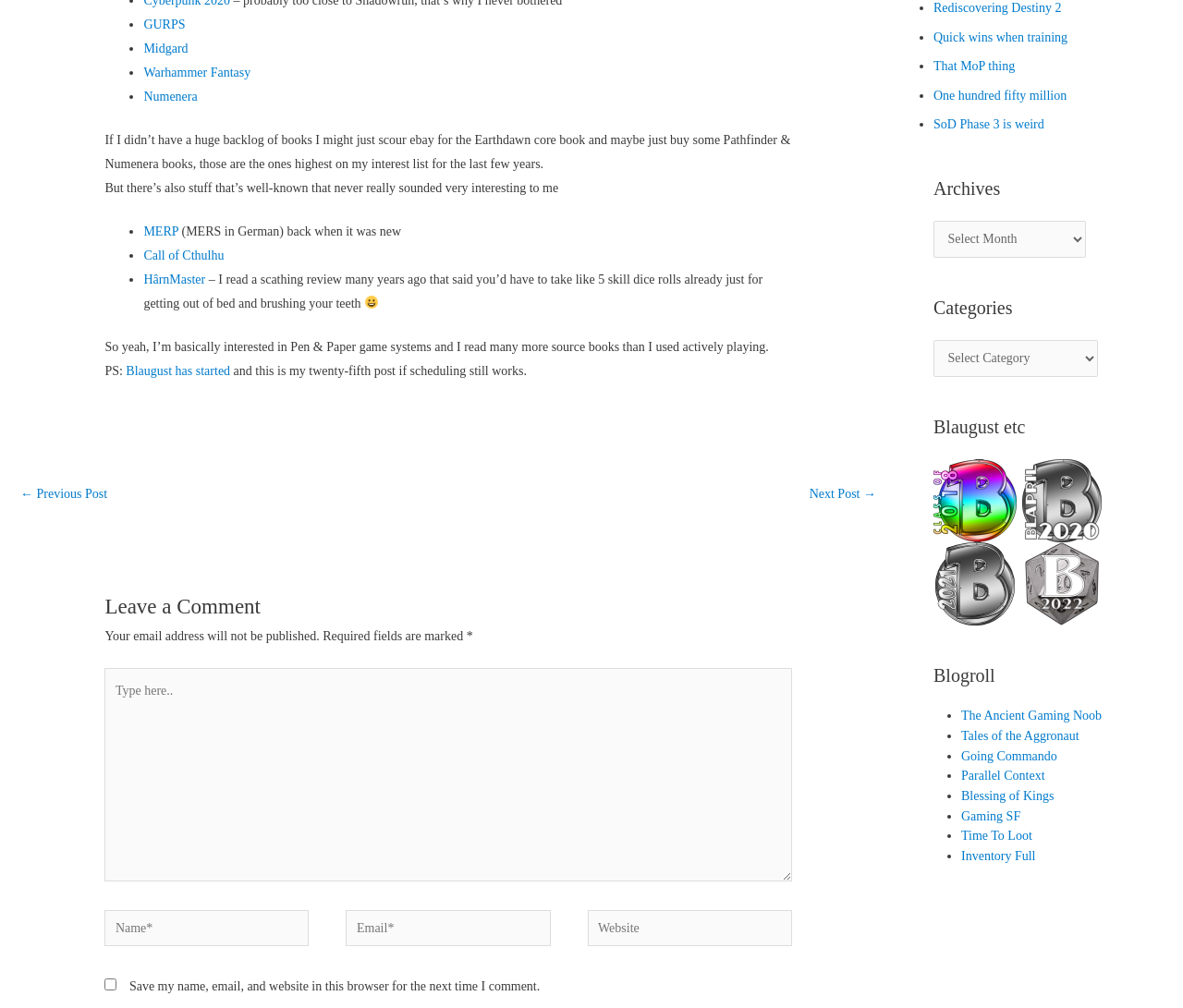Provide the bounding box coordinates in the format (top-left x, top-left y, bottom-right x, bottom-right y). All values are floating point numbers between 0 and 1. Determine the bounding box coordinate of the UI element described as: CyberANT

None